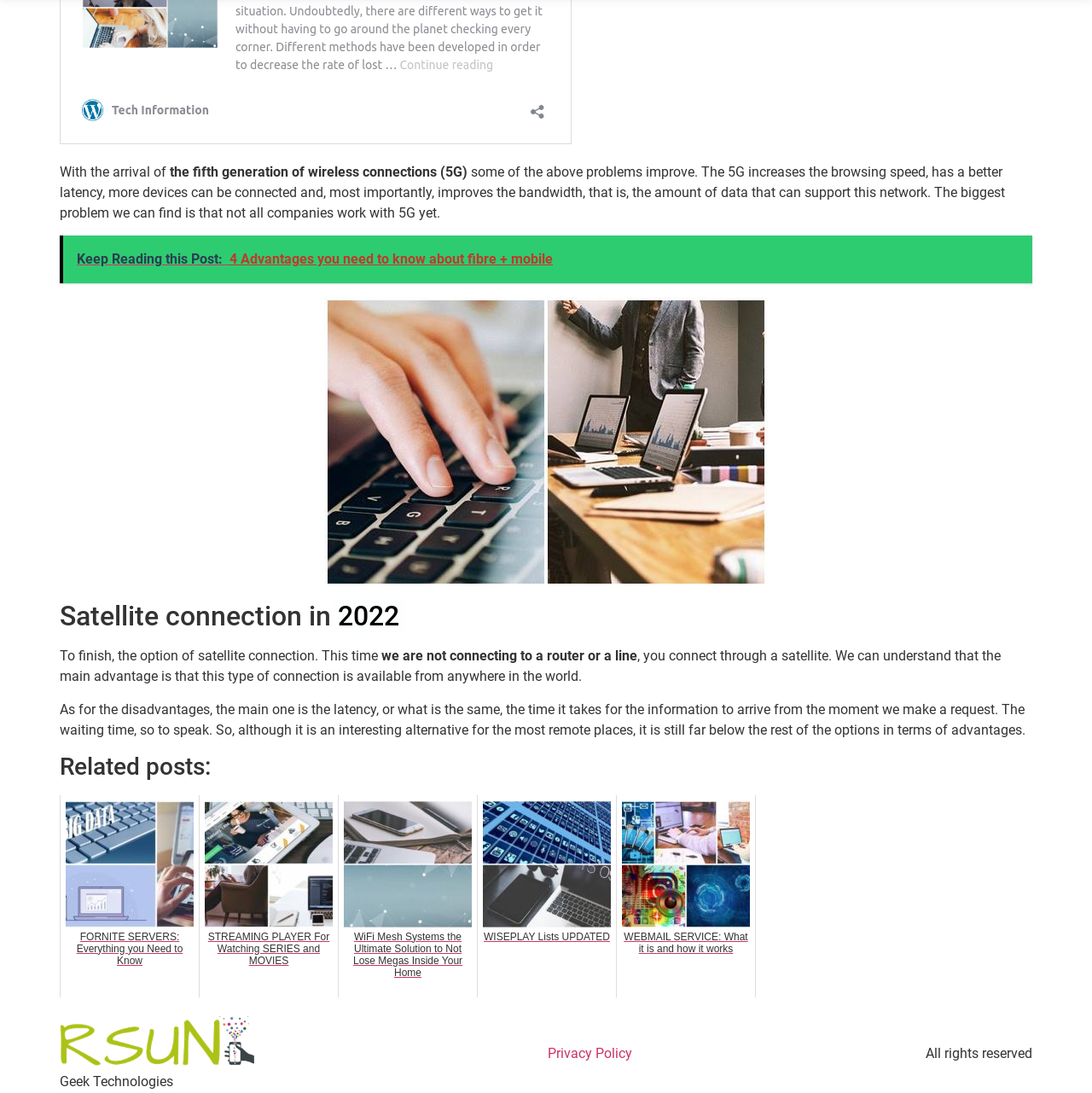What is the main advantage of satellite connection?
Please provide a single word or phrase as the answer based on the screenshot.

Available from anywhere